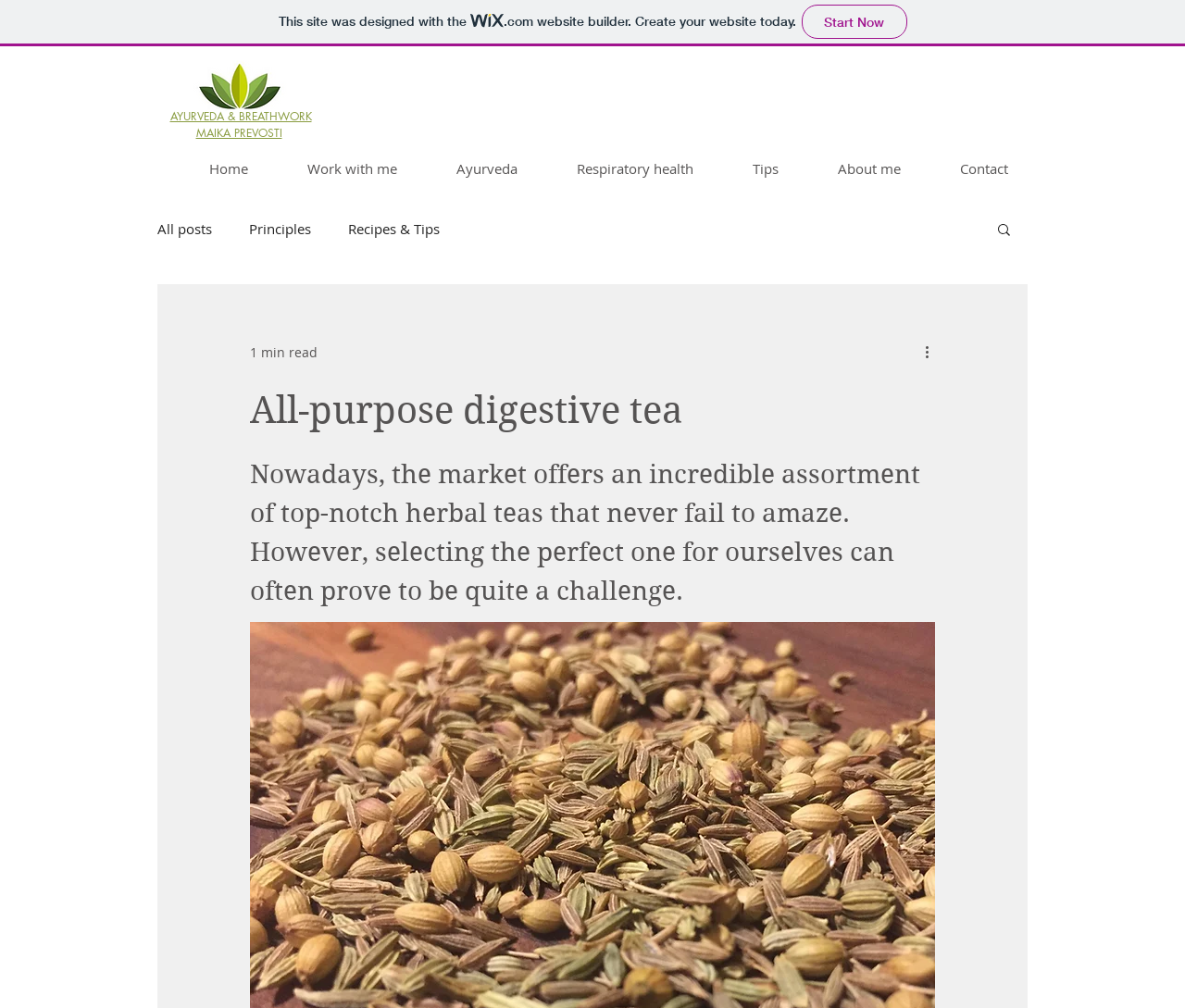Please examine the image and provide a detailed answer to the question: What is the estimated reading time of the current page?

The generic element on the page says '1 min read', indicating that the estimated reading time of the current page is 1 minute.